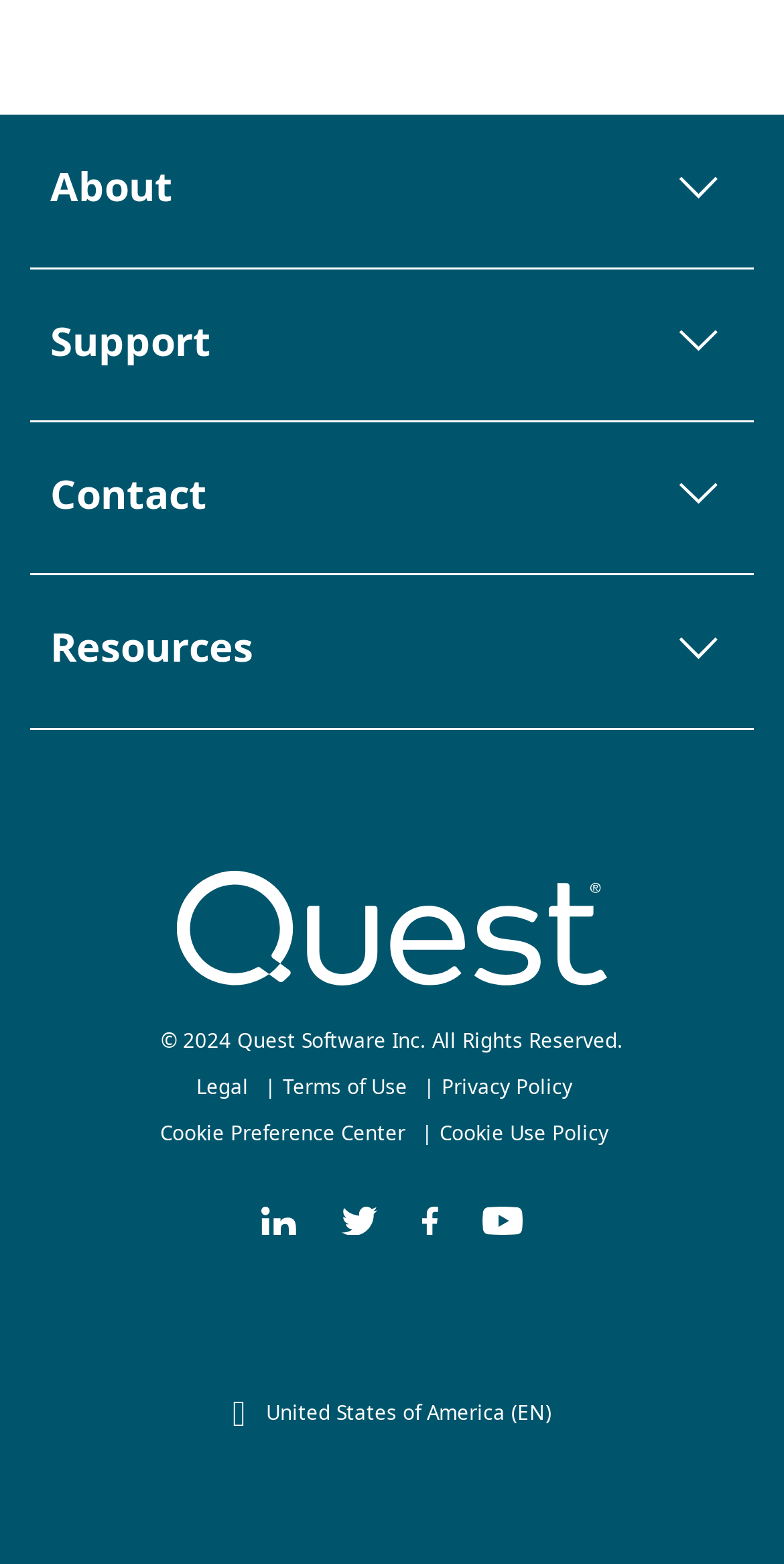Find the bounding box coordinates of the element's region that should be clicked in order to follow the given instruction: "Call 619-443-6612". The coordinates should consist of four float numbers between 0 and 1, i.e., [left, top, right, bottom].

None